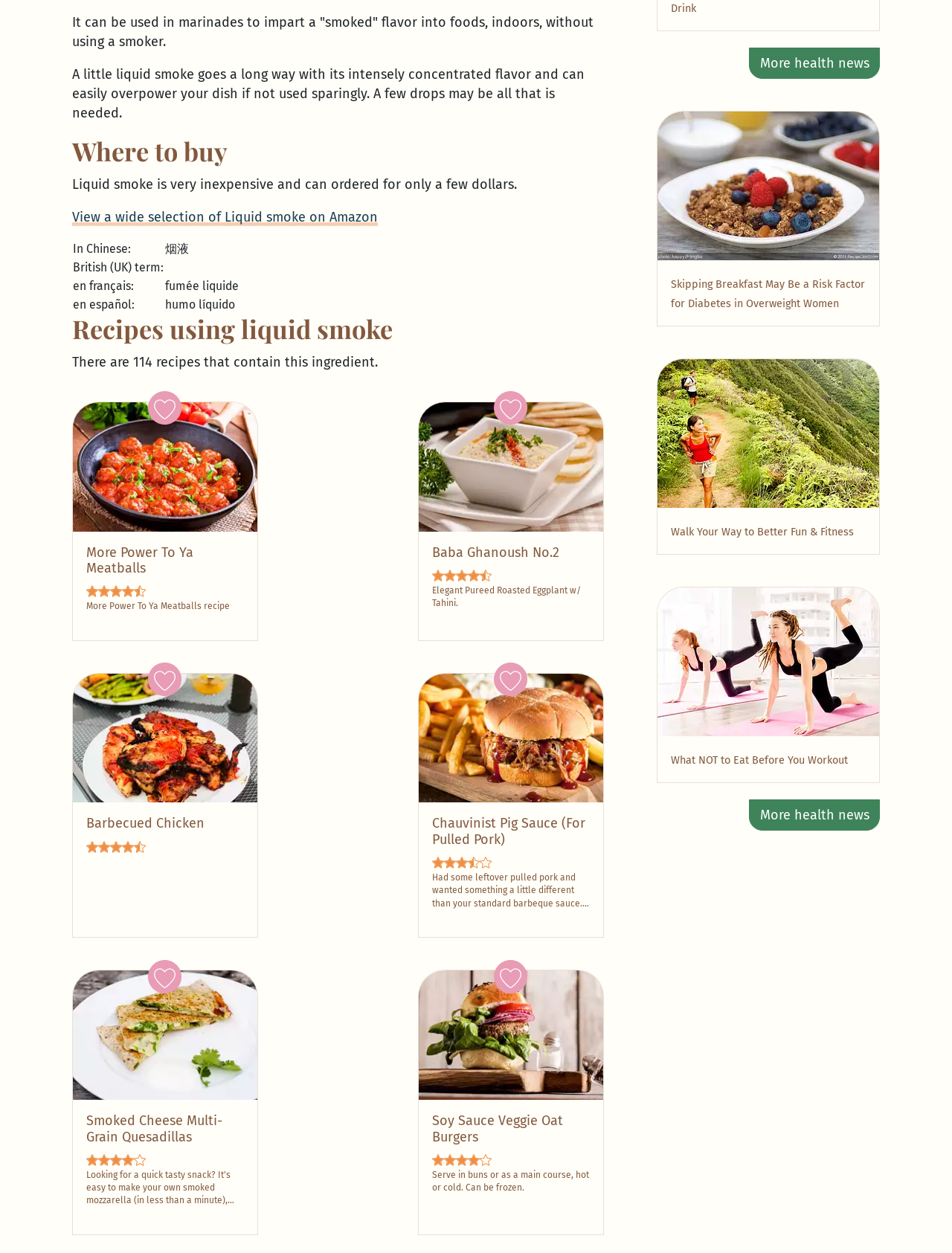Please use the details from the image to answer the following question comprehensively:
What is the name of the first recipe shown?

The first recipe shown on the webpage is 'More Power To Ya Meatballs', which is accompanied by an image and a rating system.